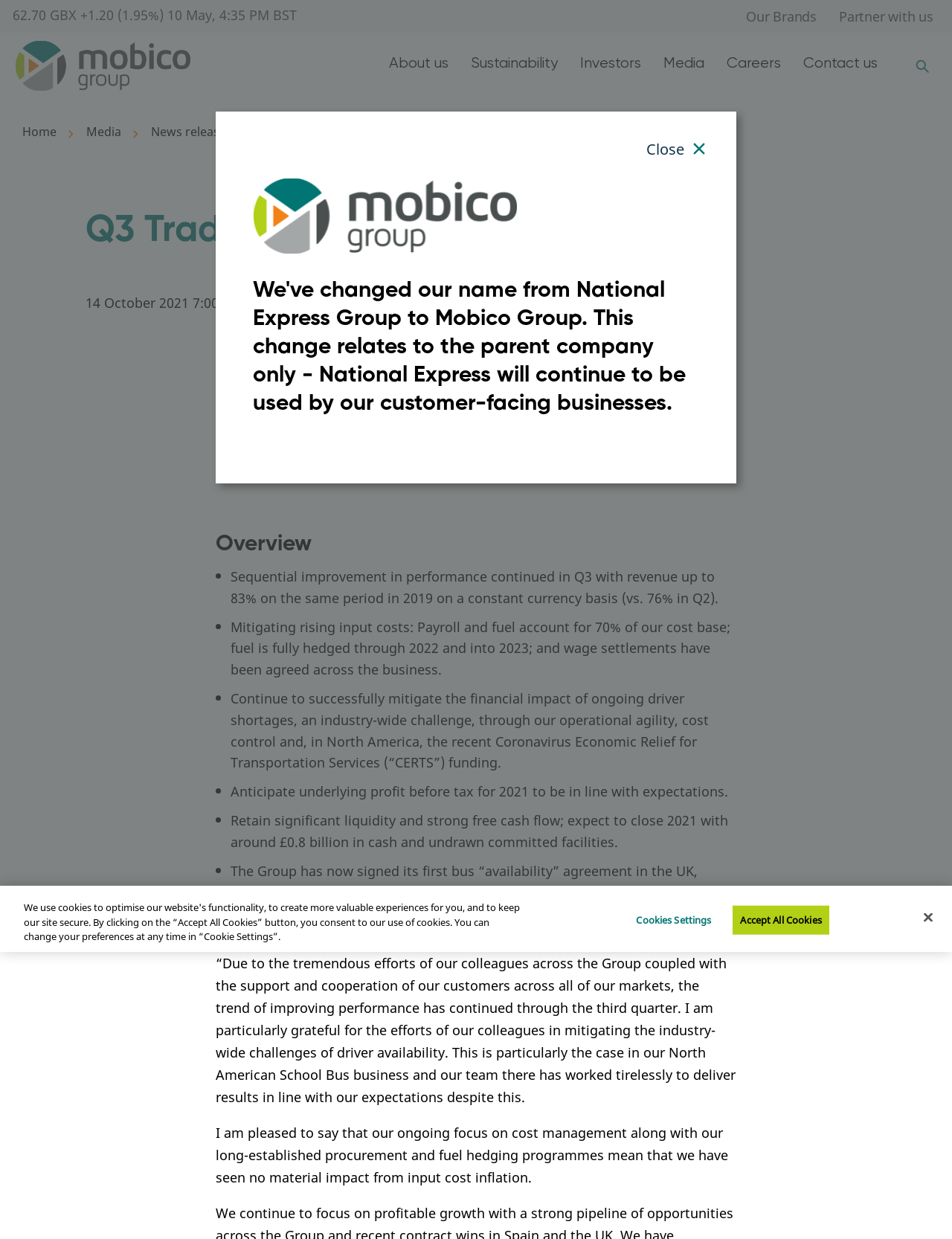Please indicate the bounding box coordinates for the clickable area to complete the following task: "Click on the 'Media' link". The coordinates should be specified as four float numbers between 0 and 1, i.e., [left, top, right, bottom].

[0.091, 0.1, 0.127, 0.113]